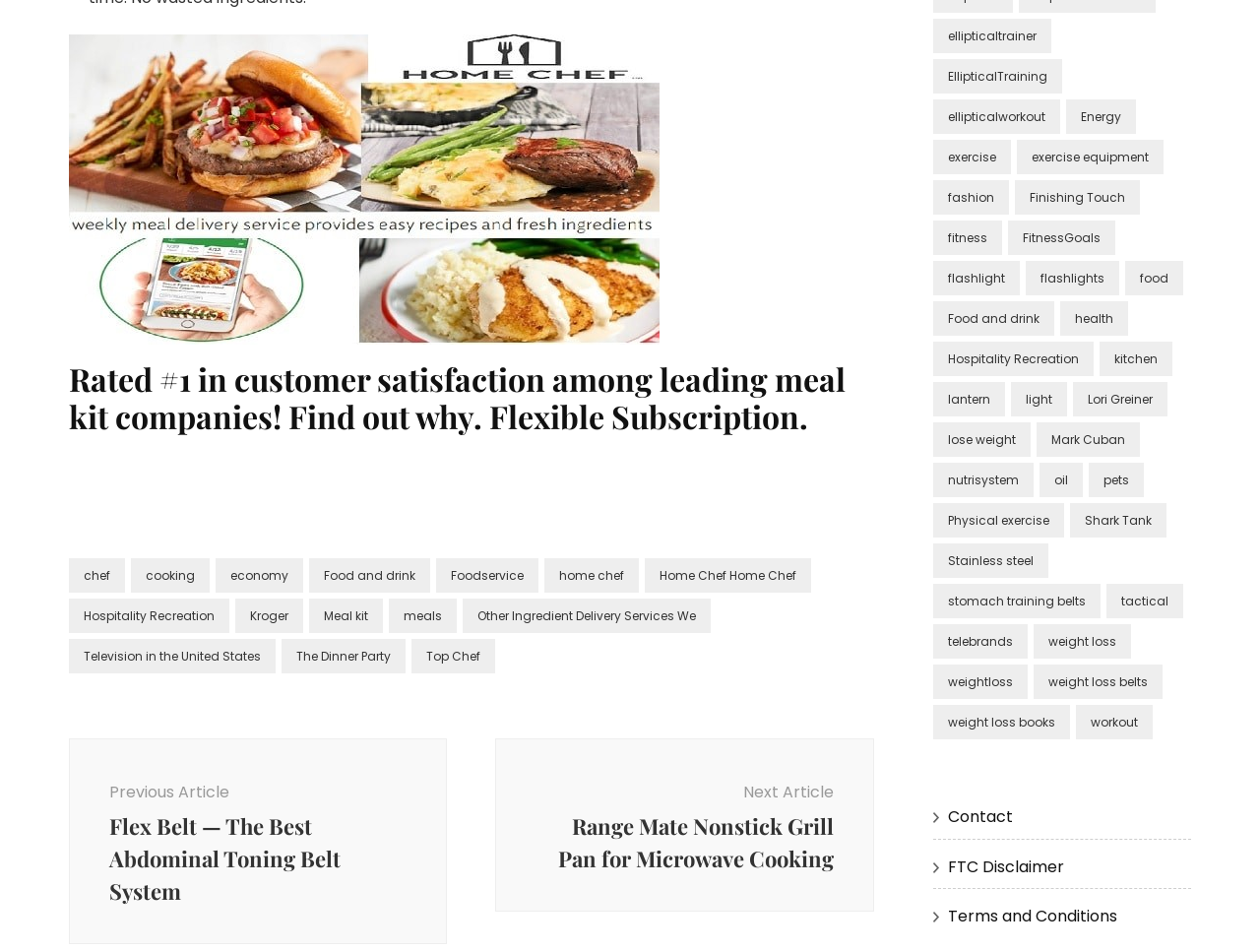Give a one-word or short phrase answer to this question: 
What is the name of the TV show mentioned on the webpage?

Top Chef